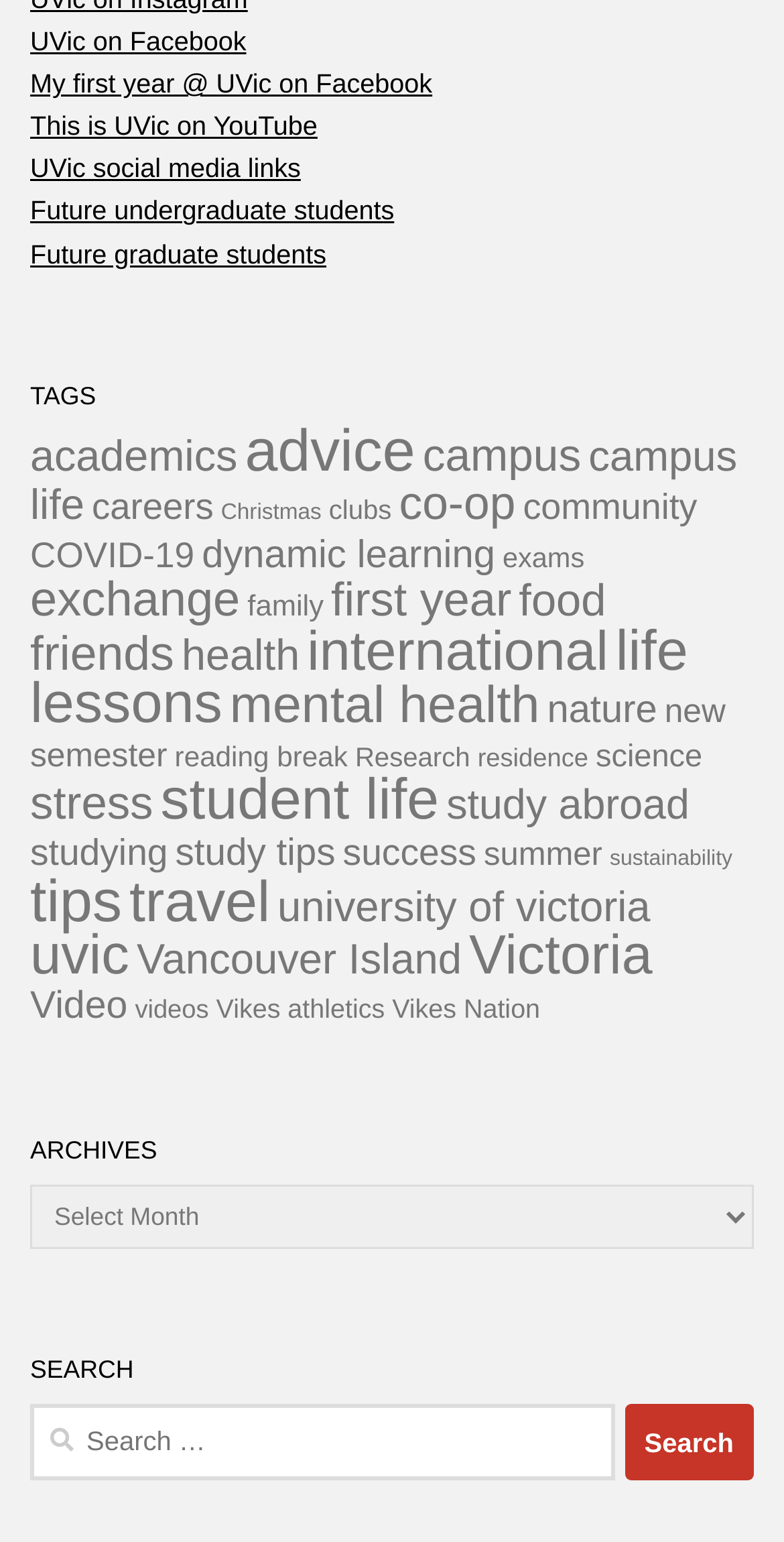How many links are under the category 'TAGS'?
Examine the screenshot and reply with a single word or phrase.

29 links